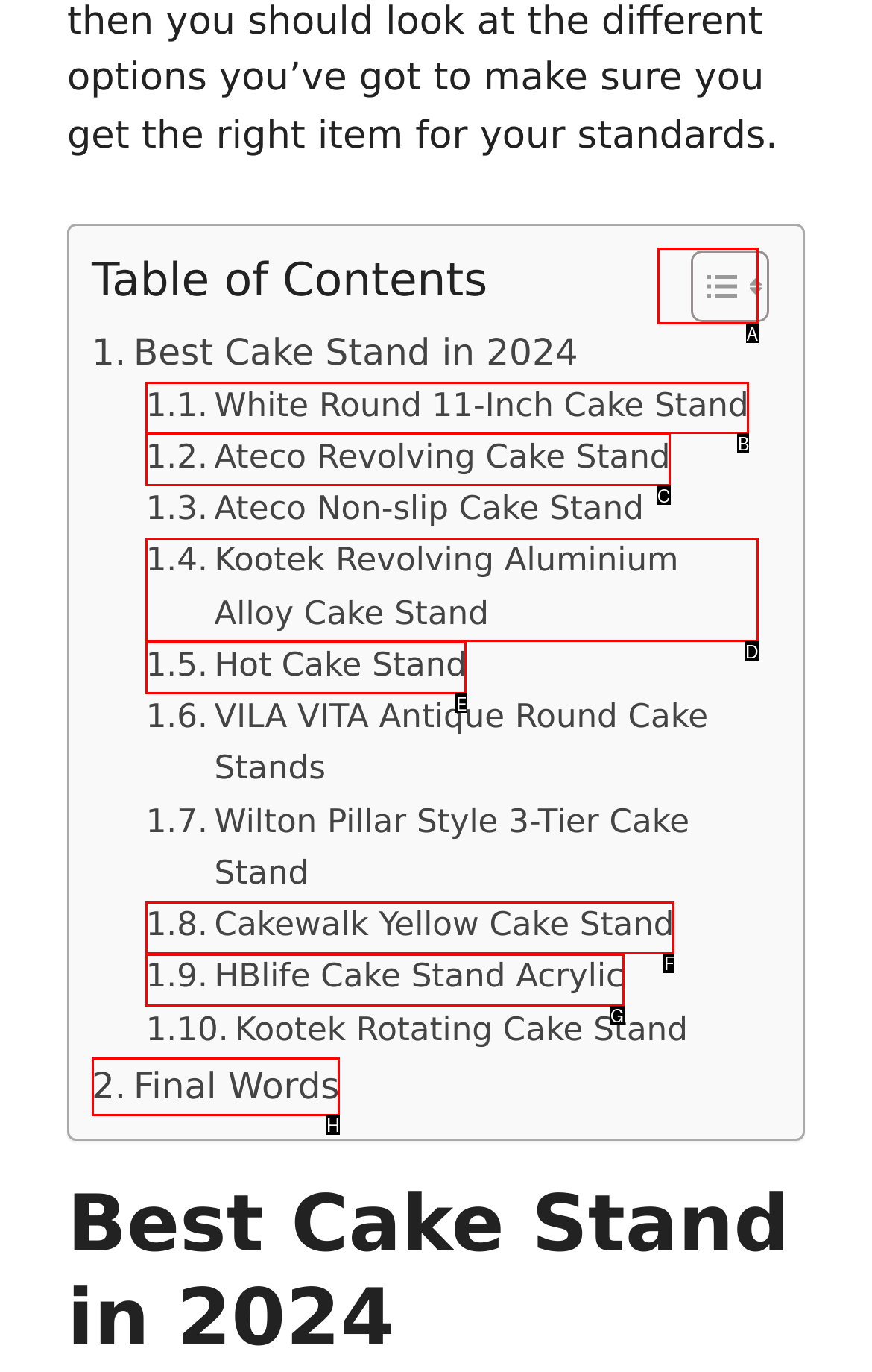Which option is described as follows: White Round 11-Inch Cake Stand
Answer with the letter of the matching option directly.

B